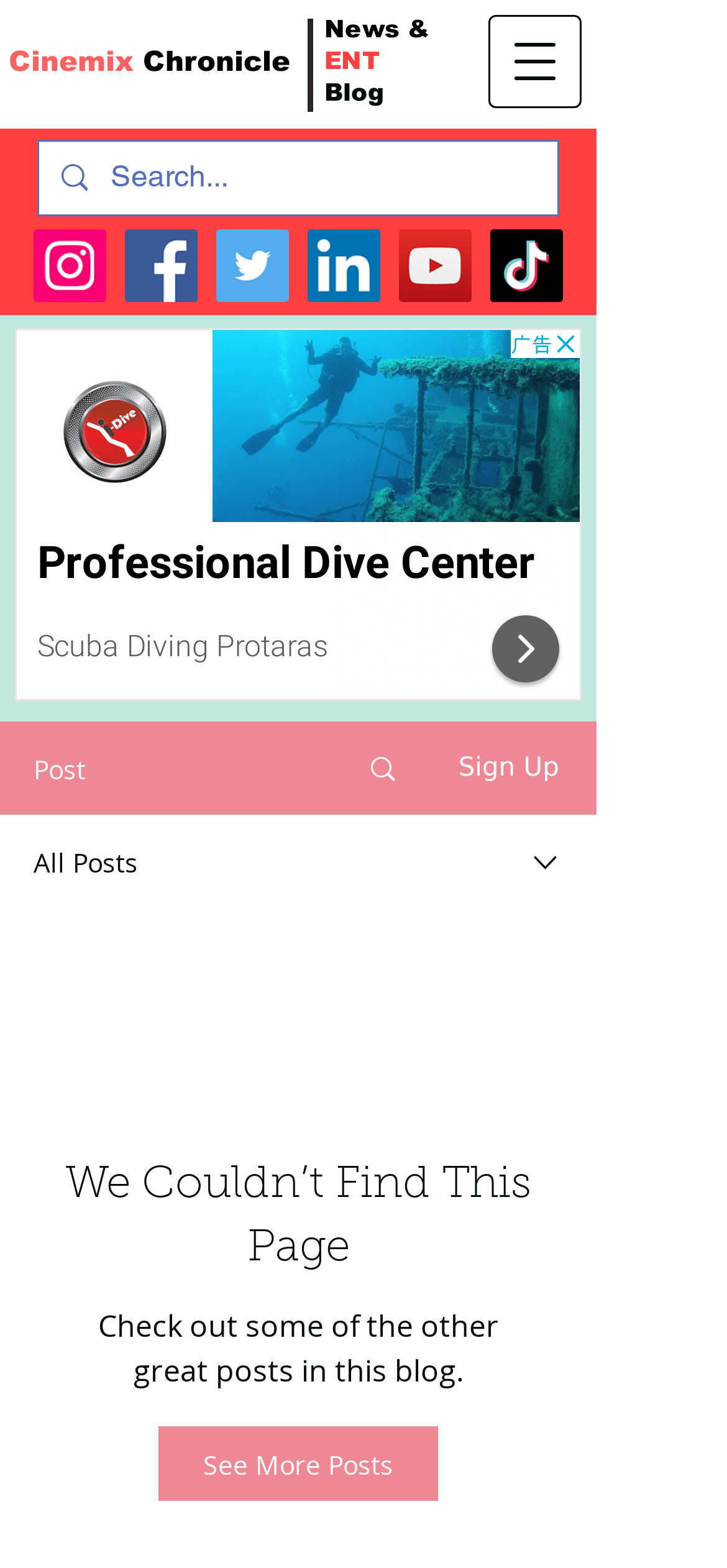Please find the bounding box coordinates in the format (top-left x, top-left y, bottom-right x, bottom-right y) for the given element description. Ensure the coordinates are floating point numbers between 0 and 1. Description: News & ENT Blog

[0.446, 0.01, 0.592, 0.068]